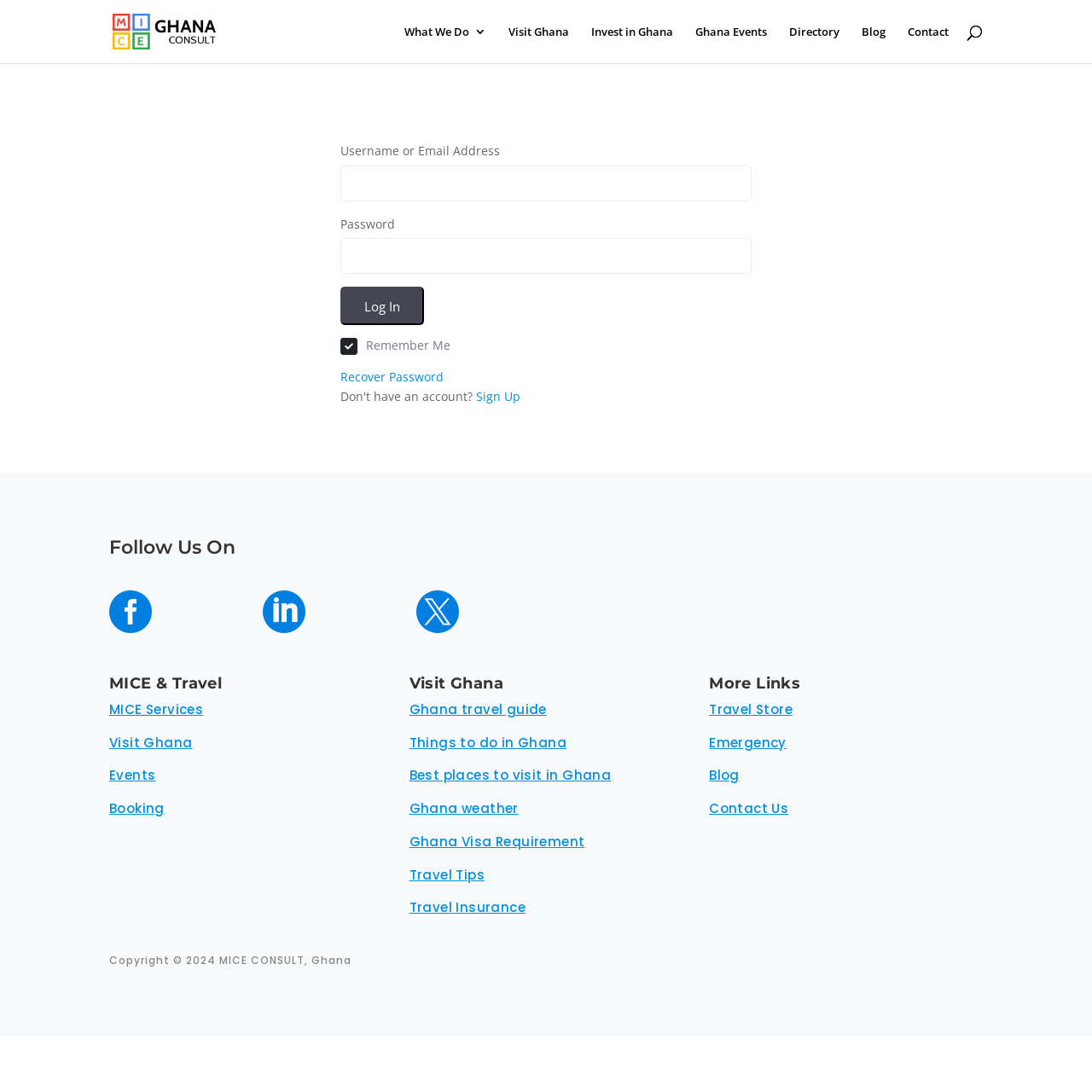With reference to the image, please provide a detailed answer to the following question: What is the label of the first textbox?

In the article section, I found a textbox with the label 'Username or Email Address', which is located at coordinates [0.312, 0.151, 0.688, 0.184] and is not required.